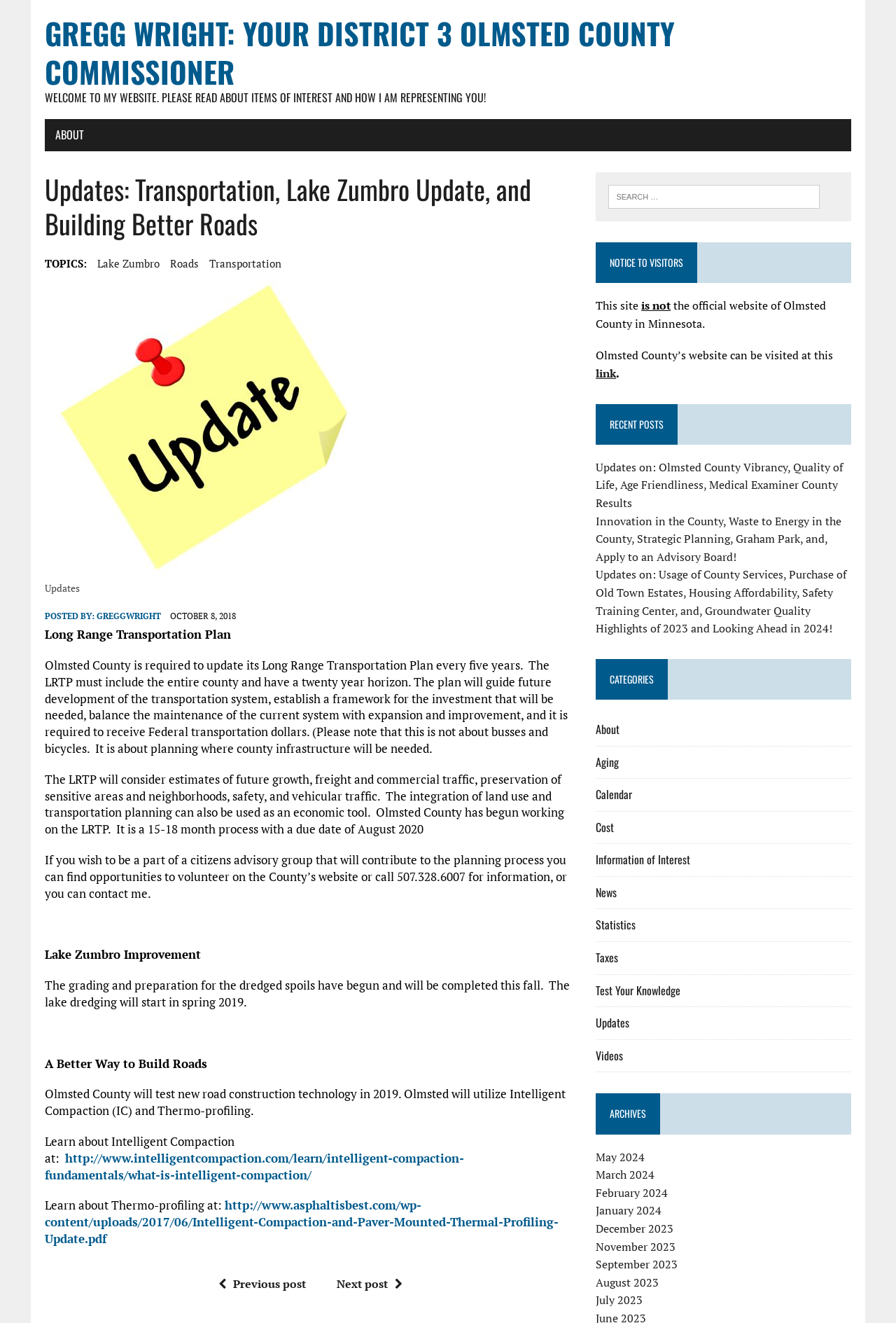What is the purpose of the Long Range Transportation Plan?
Look at the image and answer the question with a single word or phrase.

To guide future development of the transportation system